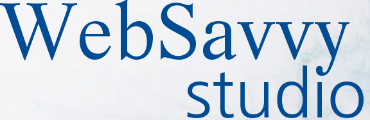Use a single word or phrase to answer the question: 
What is the purpose of the logo?

Key brand identifier